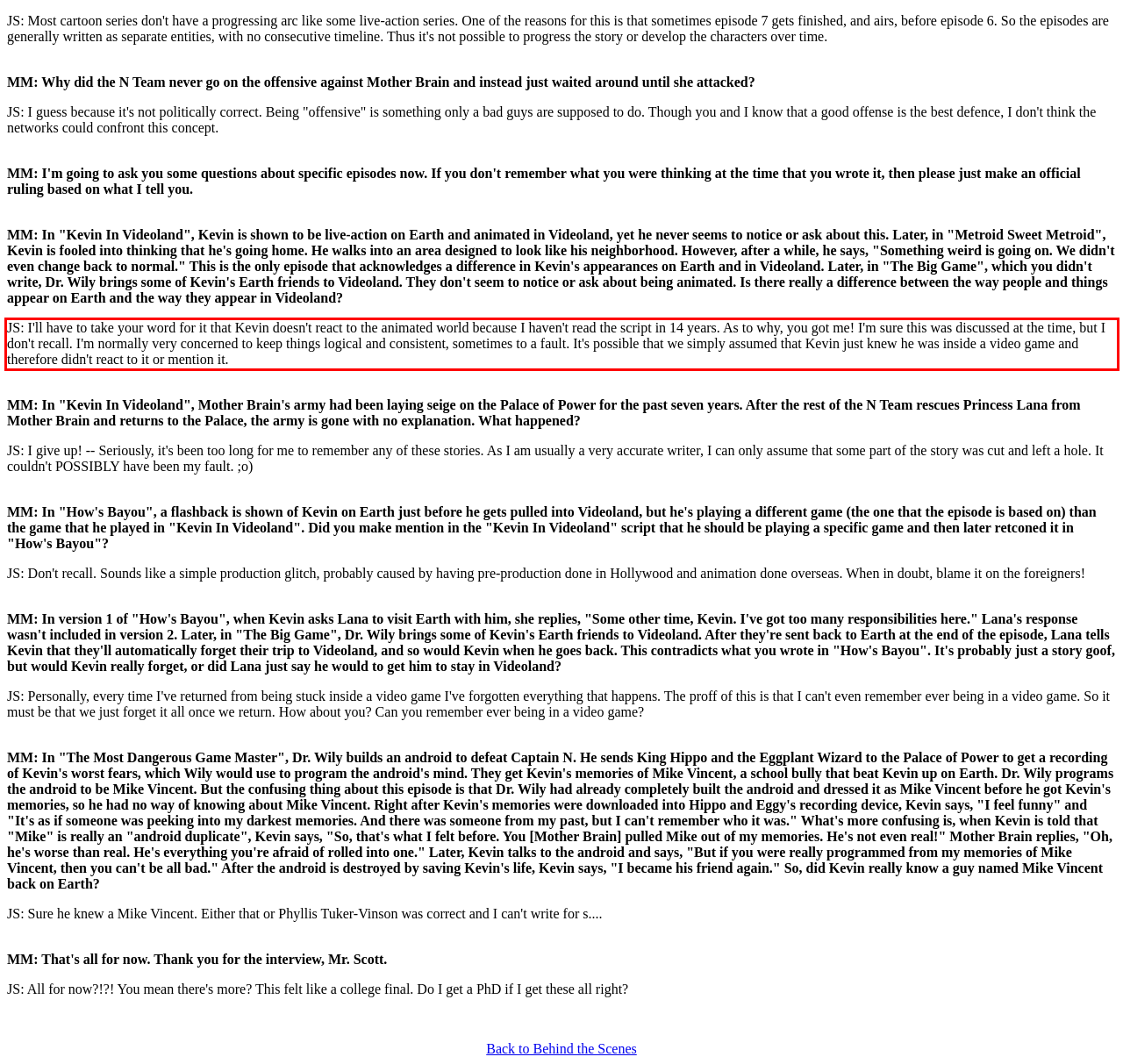By examining the provided screenshot of a webpage, recognize the text within the red bounding box and generate its text content.

JS: I'll have to take your word for it that Kevin doesn't react to the animated world because I haven't read the script in 14 years. As to why, you got me! I'm sure this was discussed at the time, but I don't recall. I'm normally very concerned to keep things logical and consistent, sometimes to a fault. It's possible that we simply assumed that Kevin just knew he was inside a video game and therefore didn't react to it or mention it.